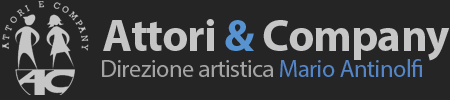Detail every visible element in the image extensively.

The image features the logo of "Attori & Company," displaying a sophisticated and artistic design. The logo incorporates stylized figures representing actors, symbolizing the theatrical and artistic essence of the company. The brand name "Attori & Company" is prominently featured in bold, modern typography, with the word "Attori" in gray and "& Company" in a slightly lighter shade, emphasizing collaboration and professionalism. Below the logo, the phrase "Direzione artistica Mario Antinolfi" indicates the artistic direction of Mario Antinolfi, highlighting the leadership and creative vision behind the company. The overall color scheme is sleek and modern, set against a black background, enhancing the logo's visual impact and sophistication.